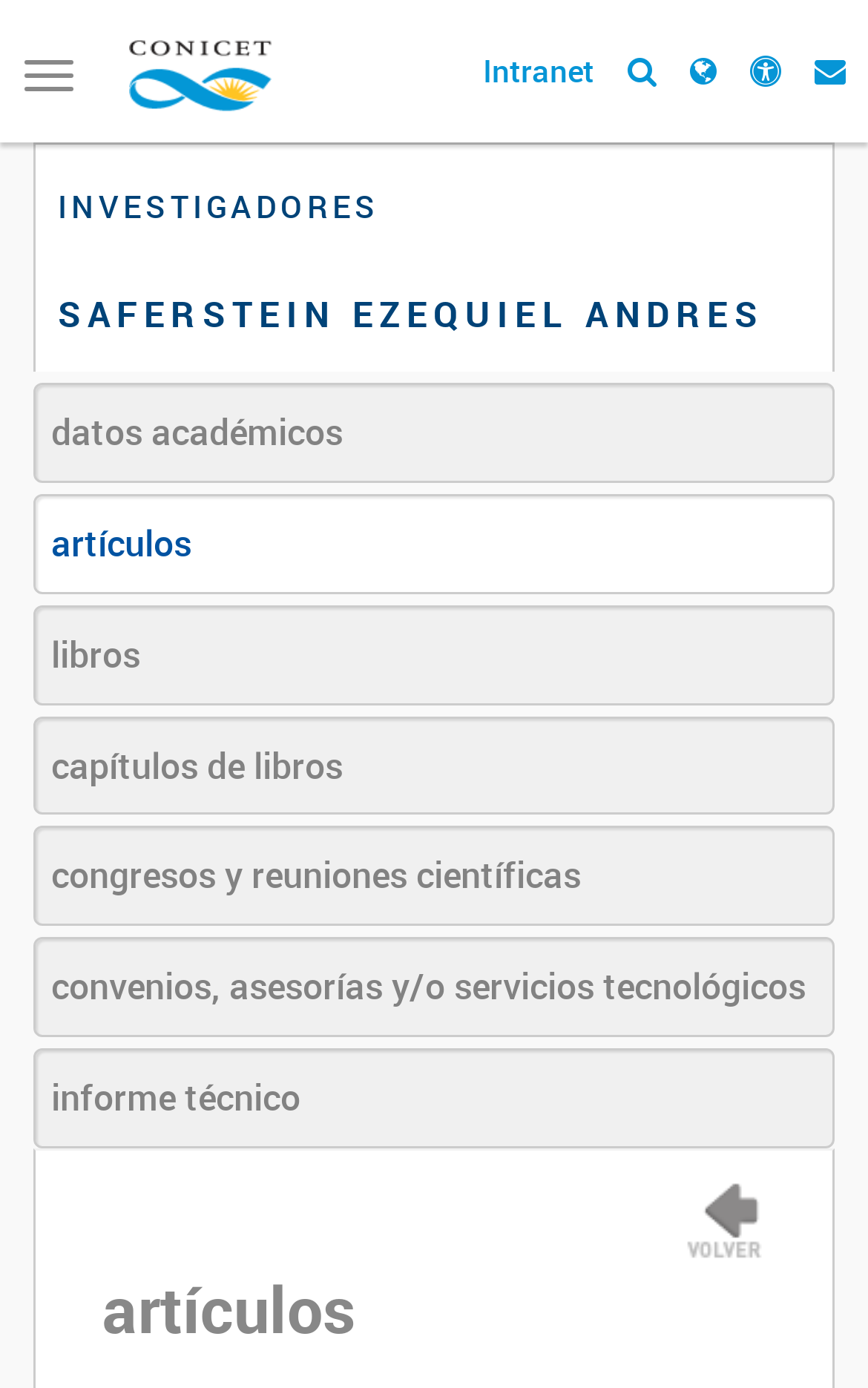Determine the bounding box coordinates of the region to click in order to accomplish the following instruction: "Search for investigator Saferstein Ezequiel Andres". Provide the coordinates as four float numbers between 0 and 1, specifically [left, top, right, bottom].

[0.067, 0.208, 0.88, 0.244]